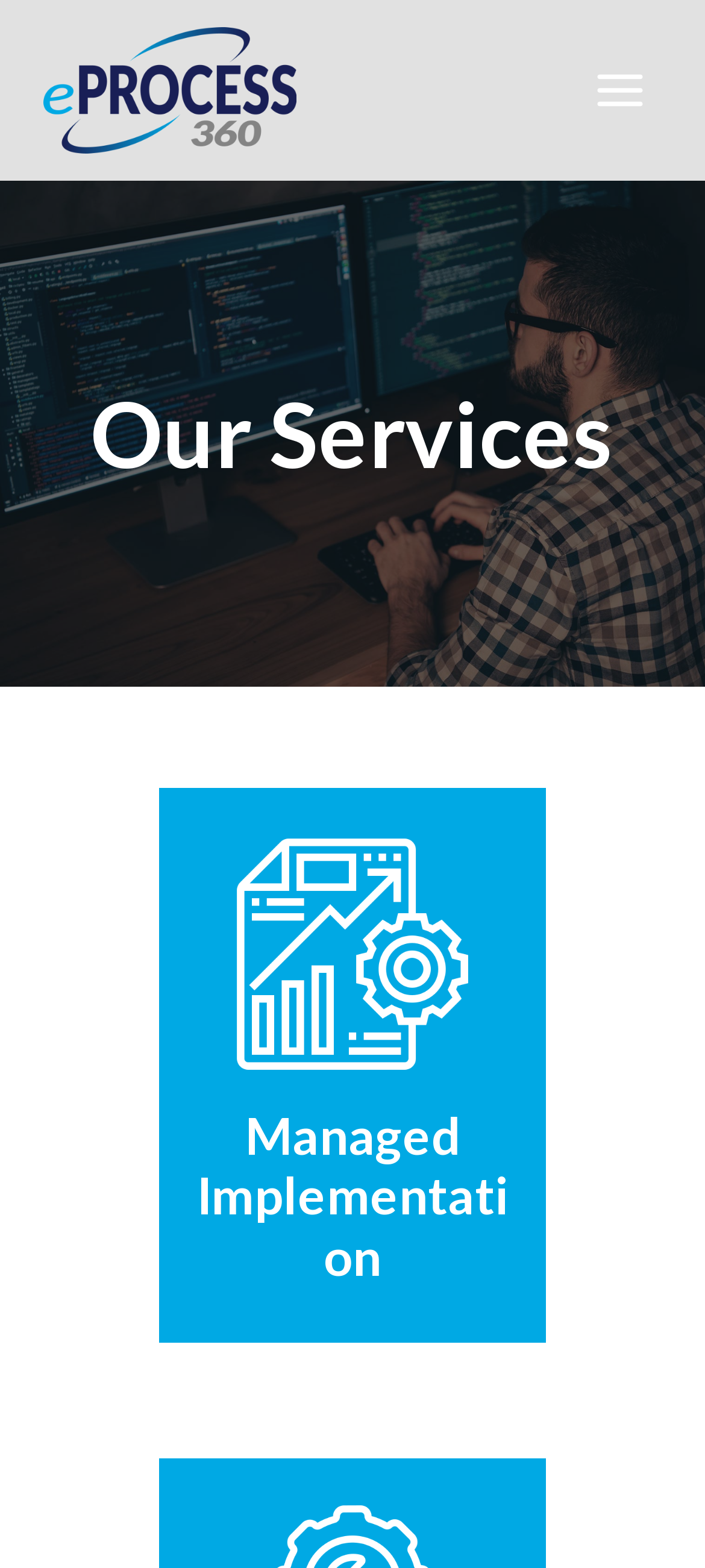What is the text on the button at the top right?
Refer to the image and provide a thorough answer to the question.

I examined the button element at the top right of the page and found that its text is 'Open menu'.